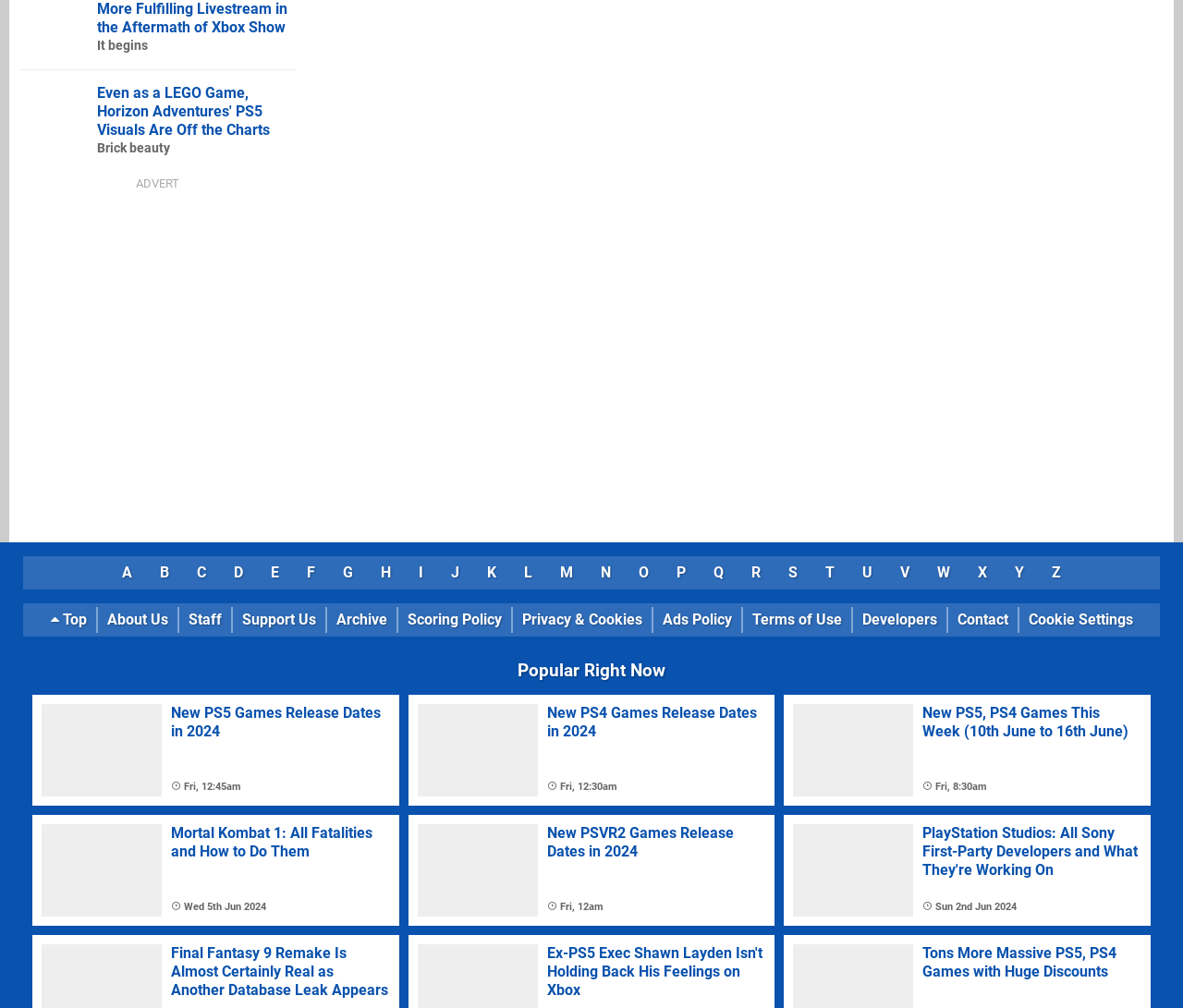Identify the bounding box coordinates for the UI element described as: "O".

[0.528, 0.559, 0.56, 0.577]